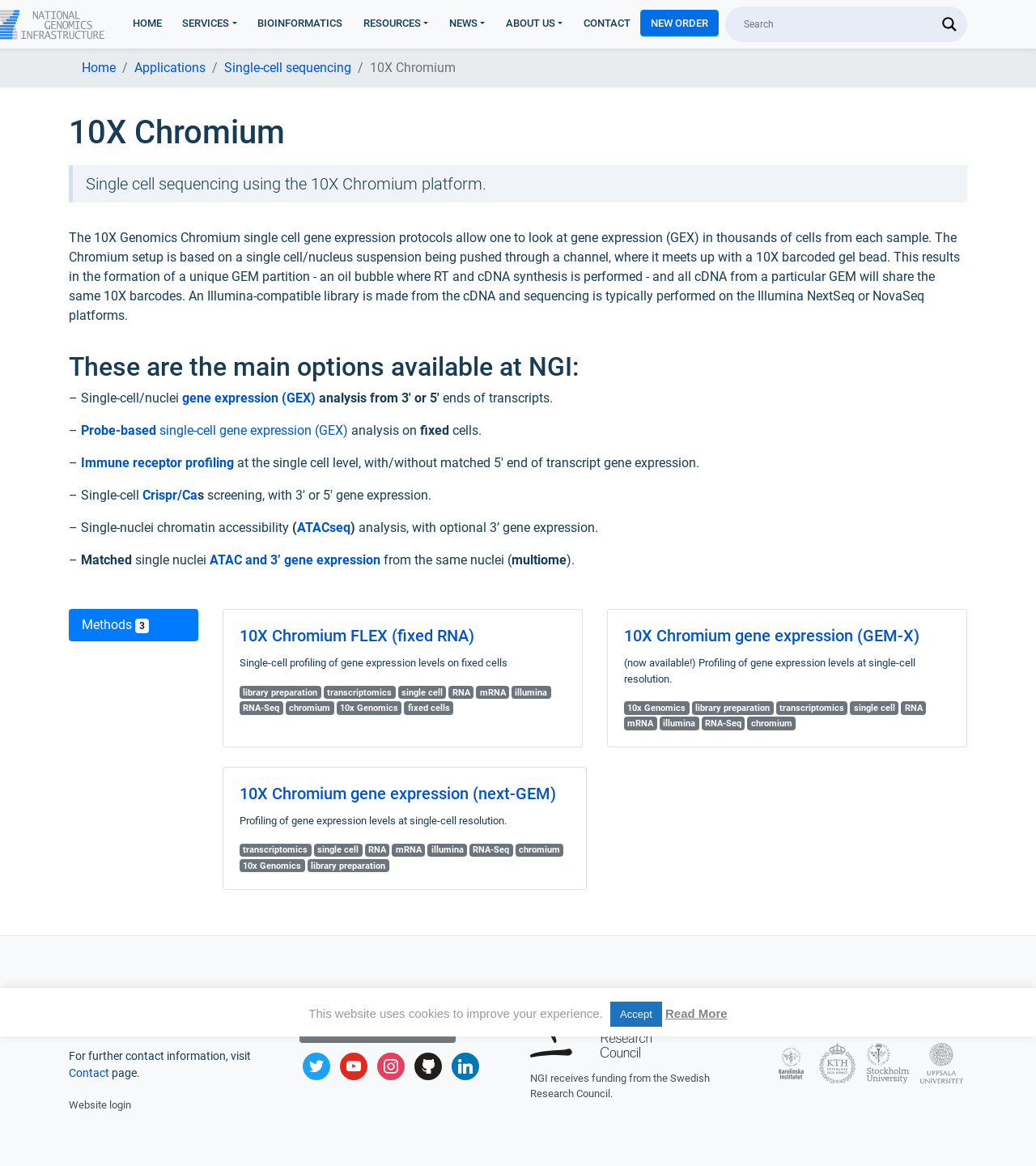What is the main topic of this webpage?
From the screenshot, provide a brief answer in one word or phrase.

Next Generation Sequencing